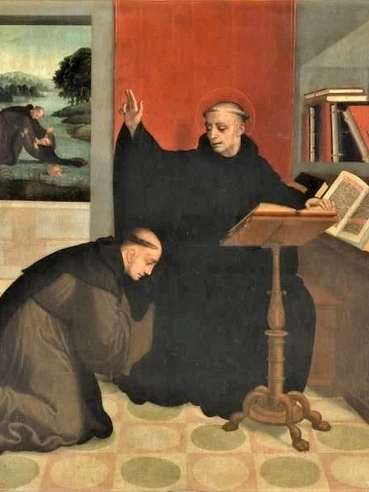What is happening to Placid in the background?
Please ensure your answer to the question is detailed and covers all necessary aspects.

In the background, a serene landscape is visible, showing another monk, Placid, as he encounters trouble by a body of water, which illustrates the miraculous episode where Benedict, foreseeing Placid's predicament, sends Maurus to rescue him.